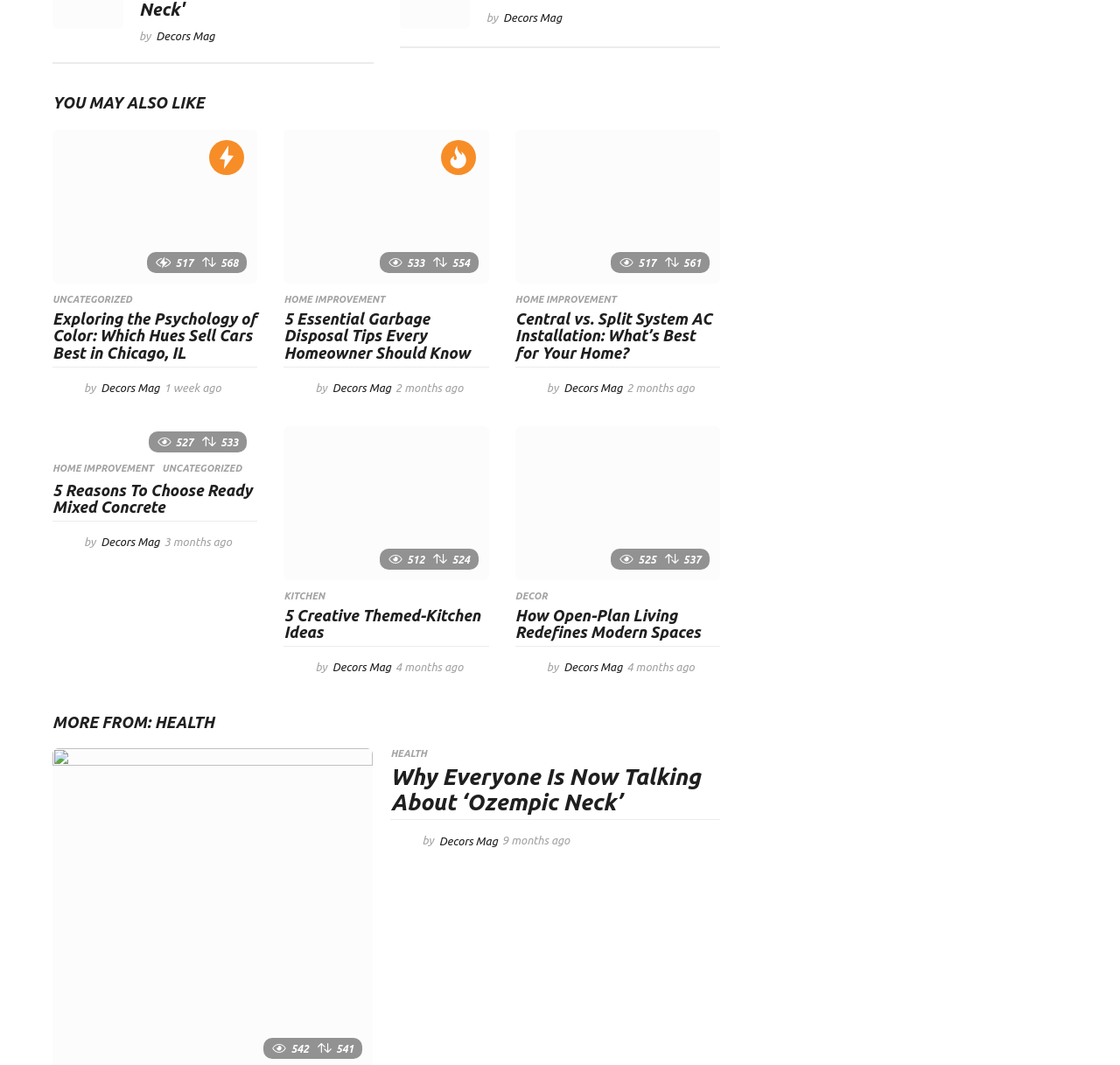Determine the bounding box coordinates of the region to click in order to accomplish the following instruction: "Explore the 'Central vs. Split System AC Installation: What’s Best for Your Home?' article". Provide the coordinates as four float numbers between 0 and 1, specifically [left, top, right, bottom].

[0.46, 0.121, 0.643, 0.266]